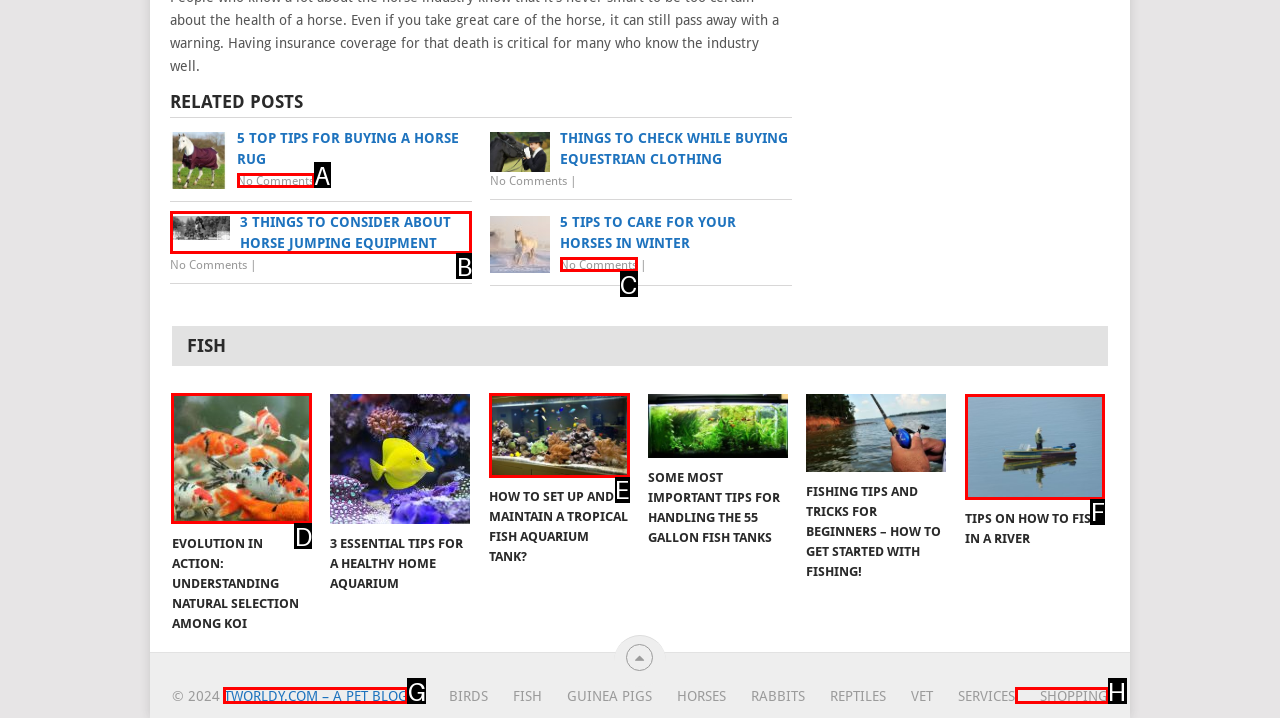Identify which HTML element to click to fulfill the following task: Check out 'TIPS ON HOW TO FISH IN A RIVER'. Provide your response using the letter of the correct choice.

F